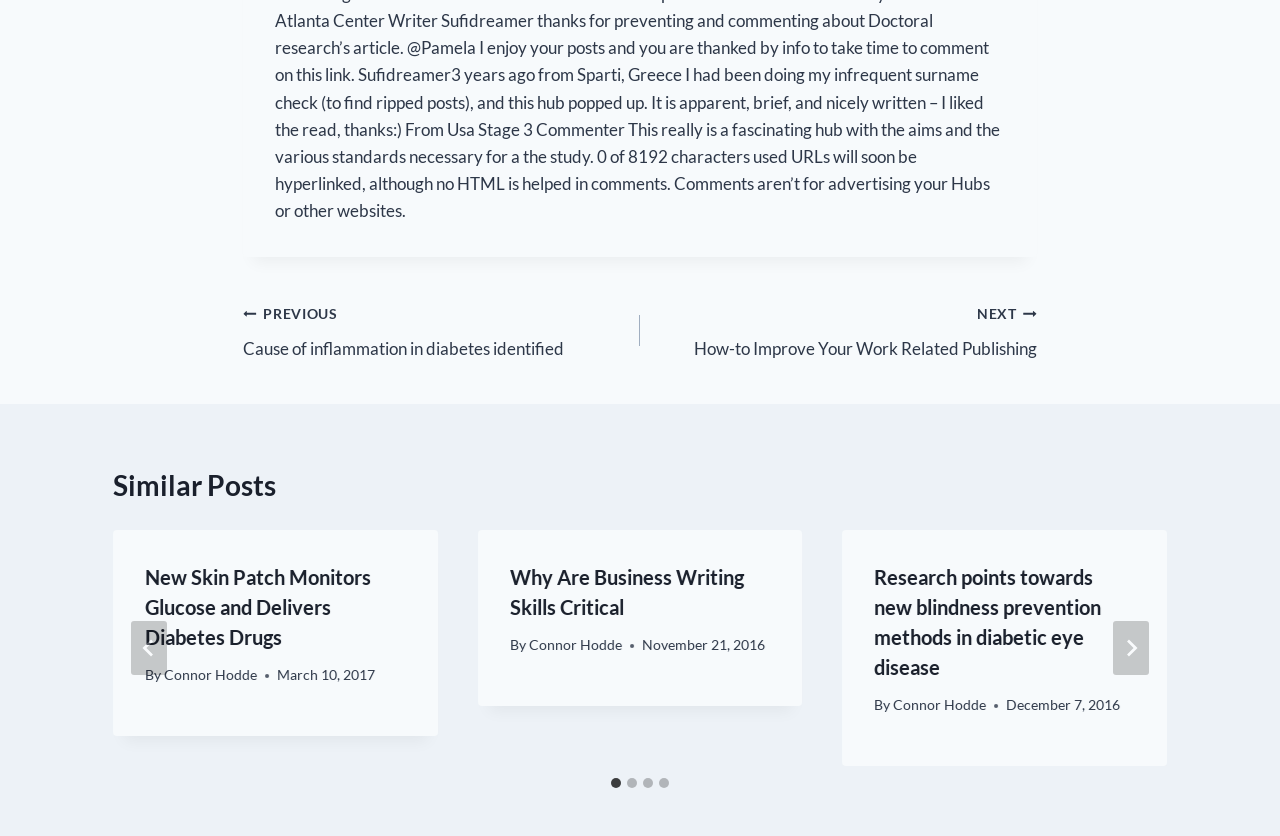What is the purpose of the 'NEXT' button?
With the help of the image, please provide a detailed response to the question.

I inferred the purpose of the 'NEXT' button by looking at its position and the context. The button is located next to the 'Go to last slide' button, and it is inside a region with the role description 'Posts', which suggests that it is used to navigate through the similar posts.